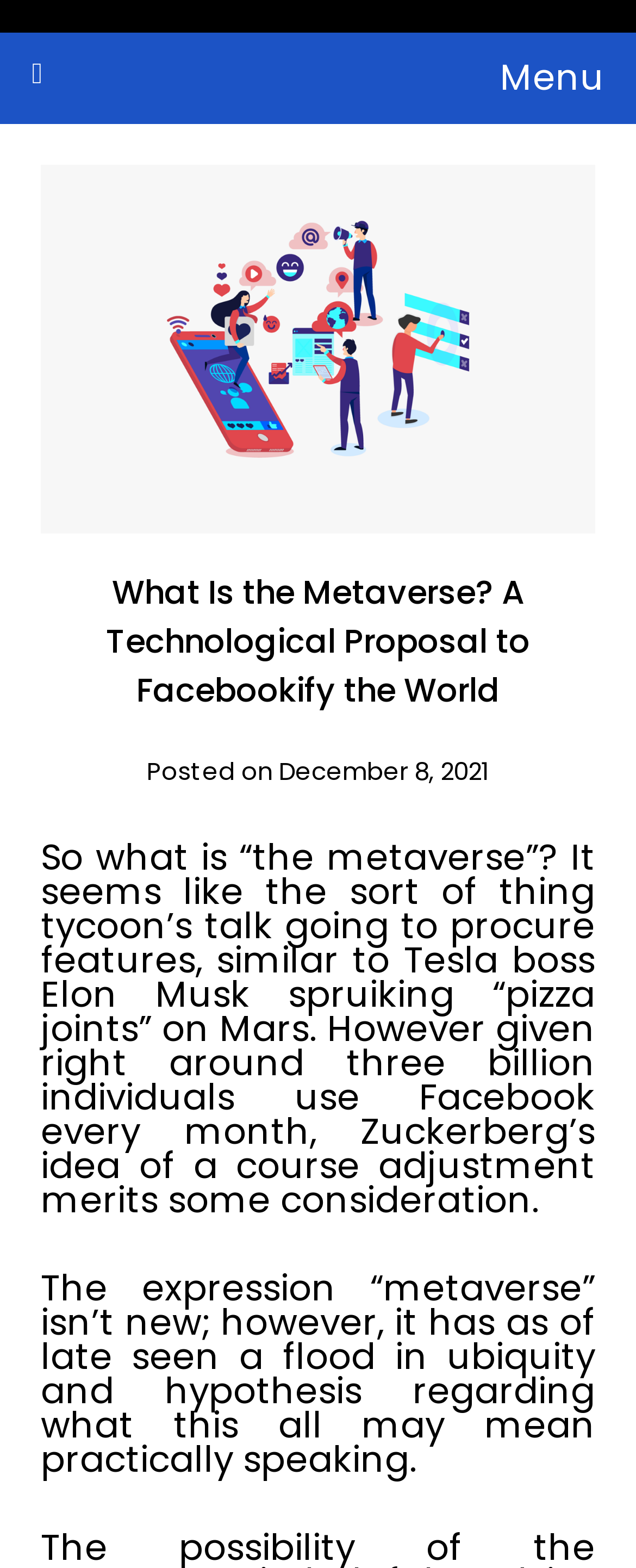Using floating point numbers between 0 and 1, provide the bounding box coordinates in the format (top-left x, top-left y, bottom-right x, bottom-right y). Locate the UI element described here: Menu

[0.05, 0.021, 0.95, 0.079]